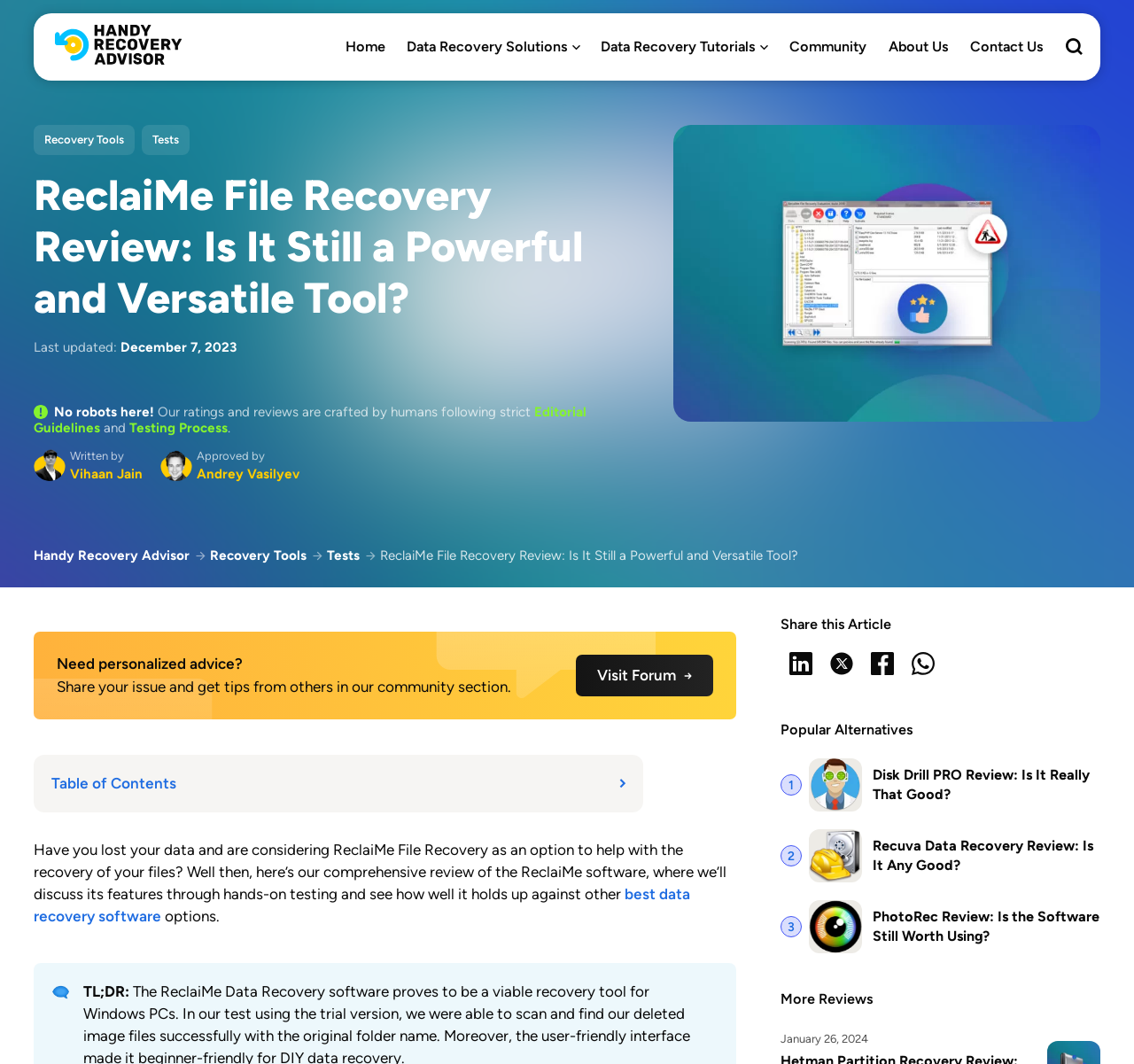What is the name of the author who wrote the review?
Please provide a detailed and thorough answer to the question.

I found the answer by looking at the text 'Written by Vihaan Jain' and also by seeing the link with the text 'Vihaan Jain'.